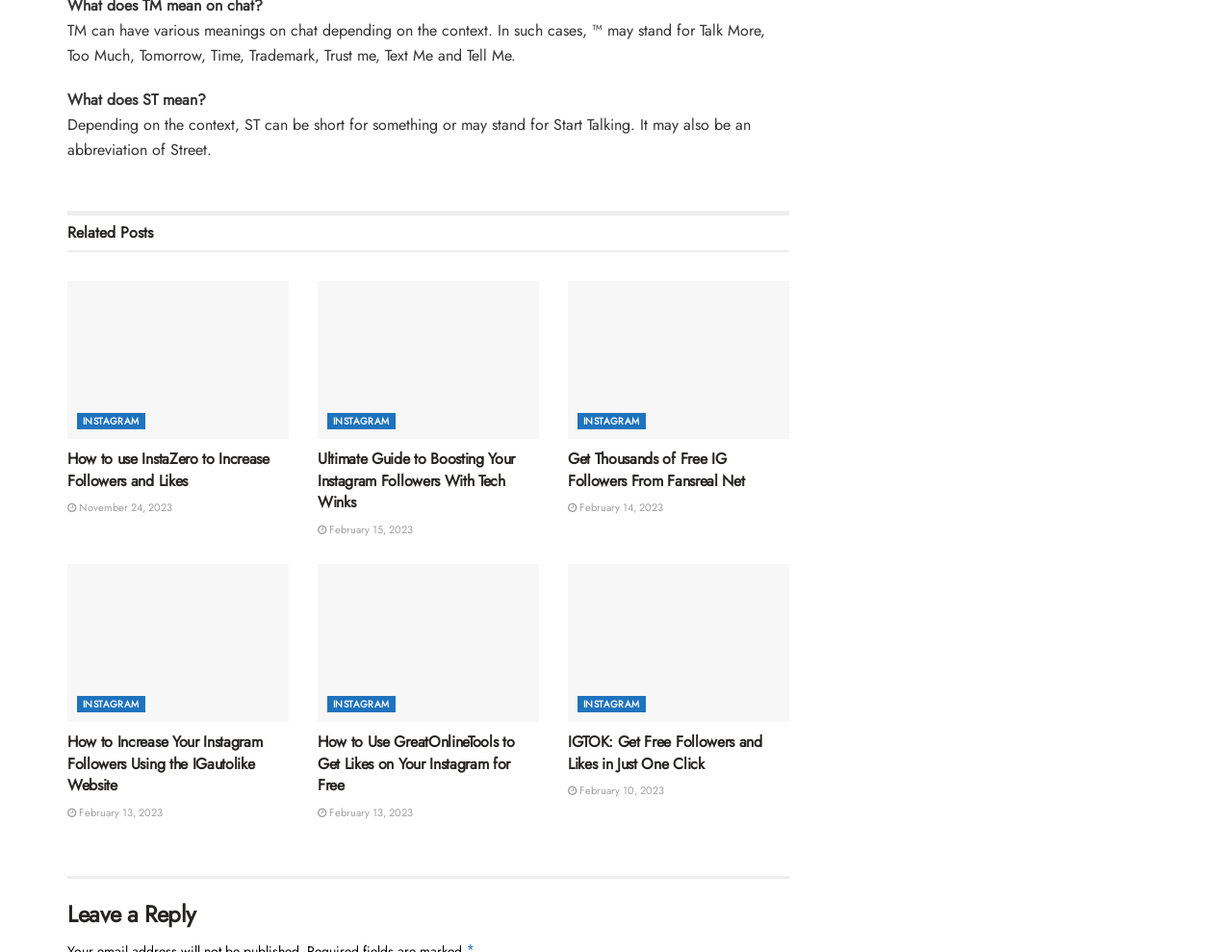Identify the bounding box coordinates of the element that should be clicked to fulfill this task: "Click the link to learn how to use InstaZero to increase followers and likes". The coordinates should be provided as four float numbers between 0 and 1, i.e., [left, top, right, bottom].

[0.055, 0.472, 0.234, 0.517]